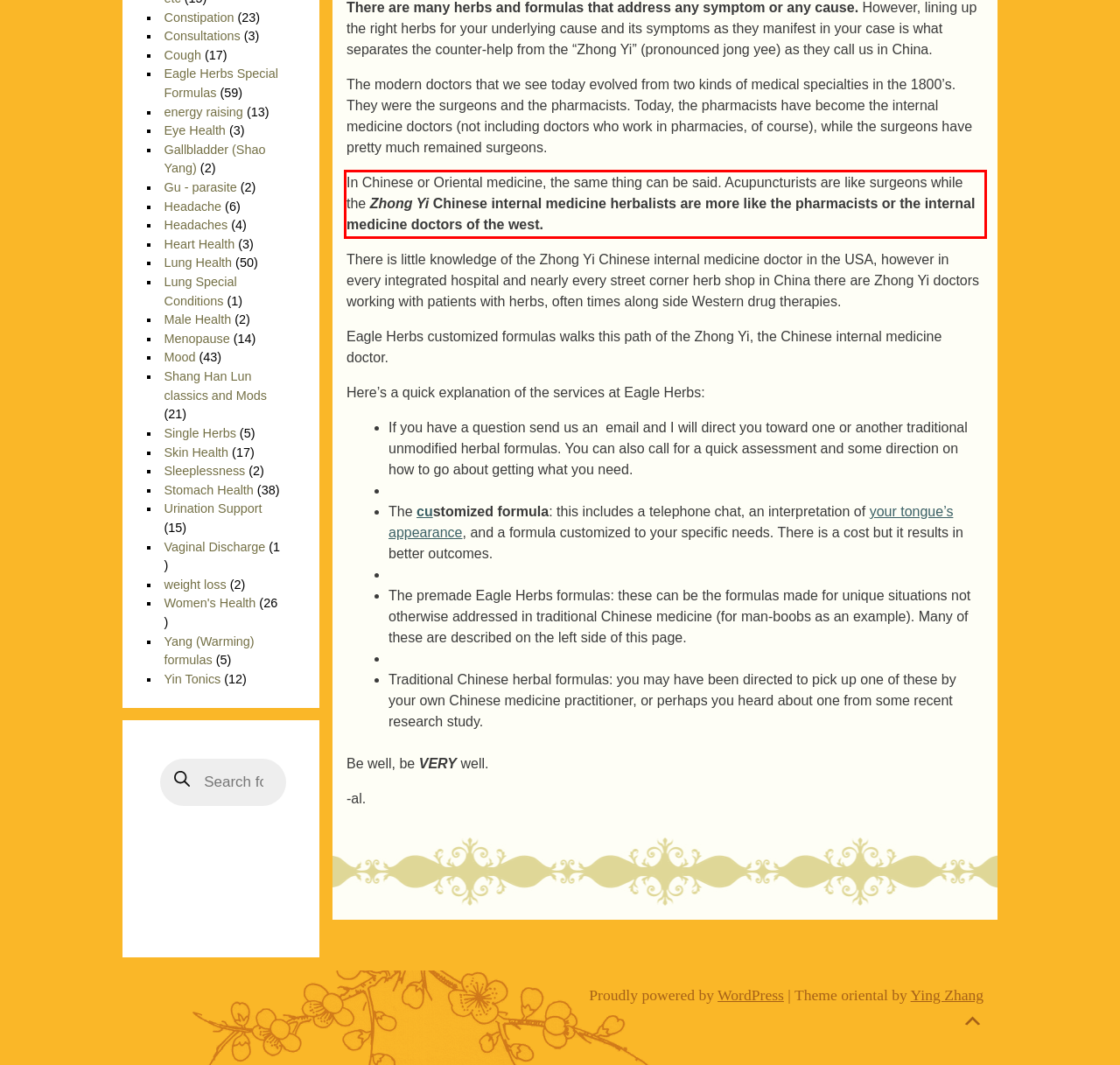You have a screenshot of a webpage with a red bounding box. Use OCR to generate the text contained within this red rectangle.

In Chinese or Oriental medicine, the same thing can be said. Acupuncturists are like surgeons while the Zhong Yi Chinese internal medicine herbalists are more like the pharmacists or the internal medicine doctors of the west.